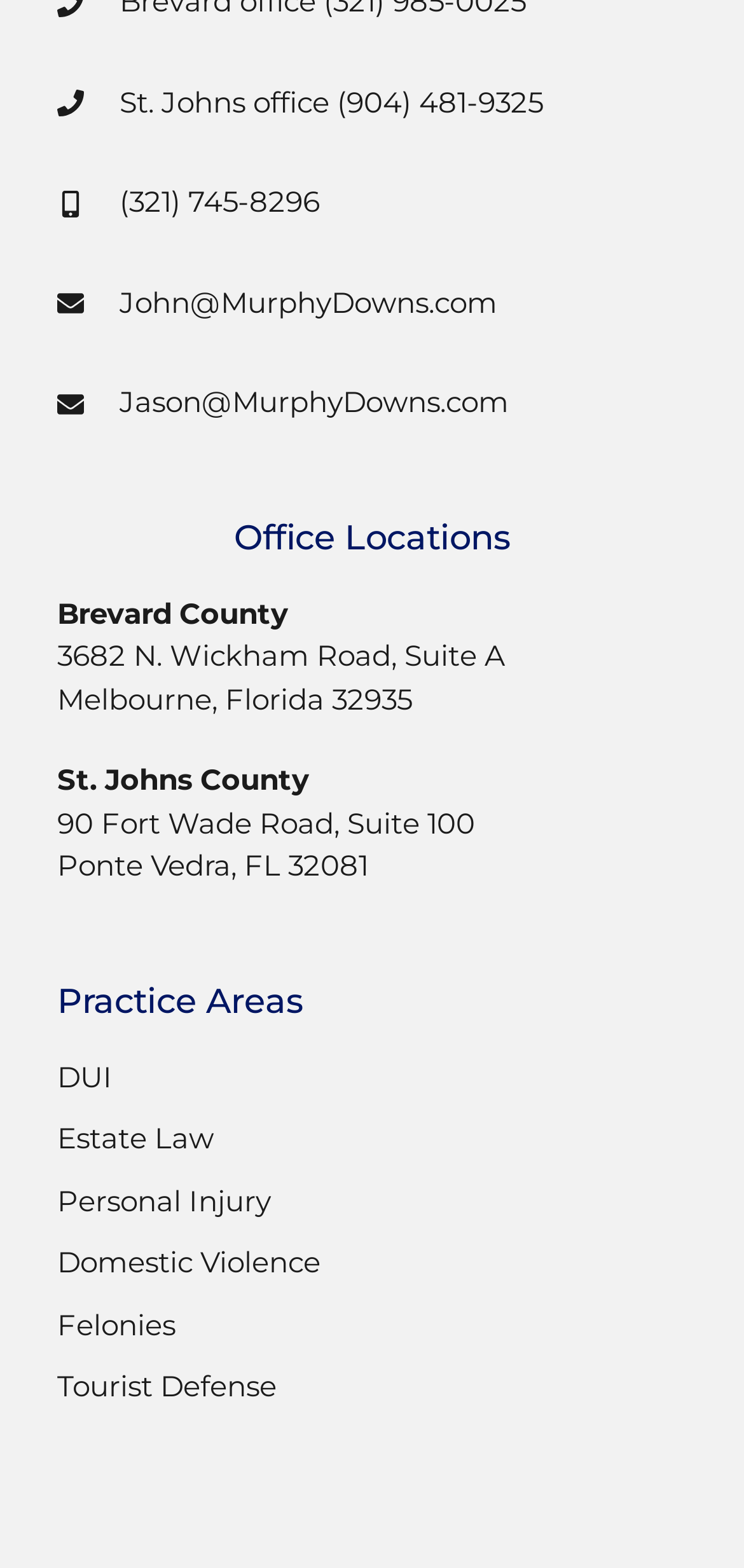What is the address of the Brevard County office?
Please give a detailed and elaborate answer to the question based on the image.

The address of the Brevard County office can be found in the link element with the text 'Brevard County 3682 N. Wickham Road, Suite A Melbourne, Florida 32935' under the 'Office Locations' heading.